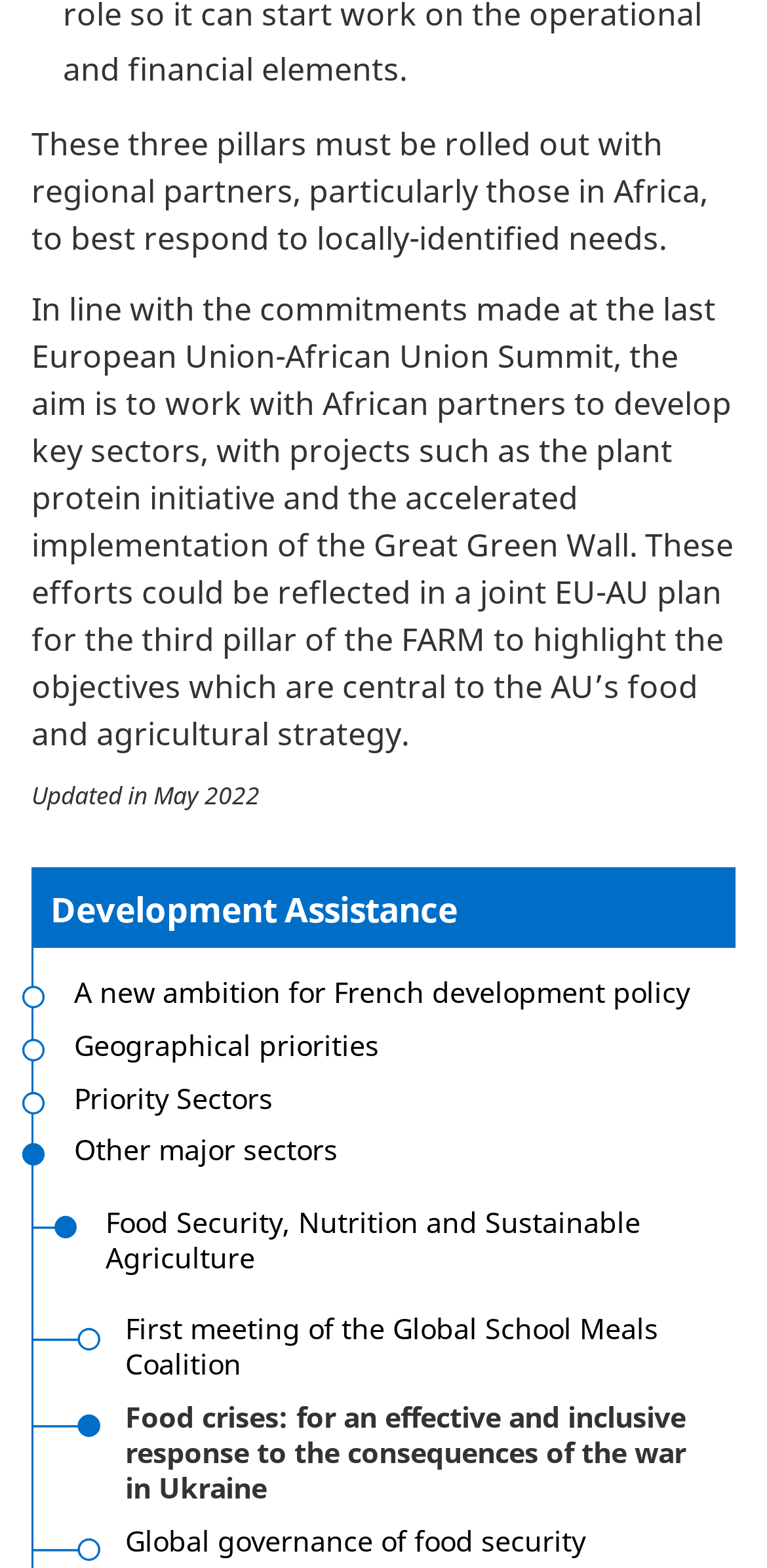Please find the bounding box coordinates in the format (top-left x, top-left y, bottom-right x, bottom-right y) for the given element description. Ensure the coordinates are floating point numbers between 0 and 1. Description: Events and news

[0.067, 0.245, 0.959, 0.278]